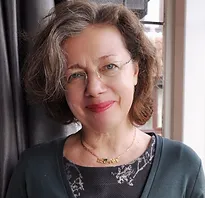Give a detailed explanation of what is happening in the image.

The image features a warm and inviting portrait of a woman with curly, shoulder-length hair and glasses. She has a gentle smile, exuding a sense of approachability and kindness. Dressed in a dark top with a floral pattern and layered with a green cardigan, she stands in front of a bright window, hinting at a peaceful indoor environment. The photo captures her essence beautifully, embodying a connection to heart-centered meditation and self-reflection, which aligns with the themes explored in her work. This image serves as a welcoming invitation for viewers to engage with her offerings, including blogs and meditation practices that emphasize self-connection and realization.